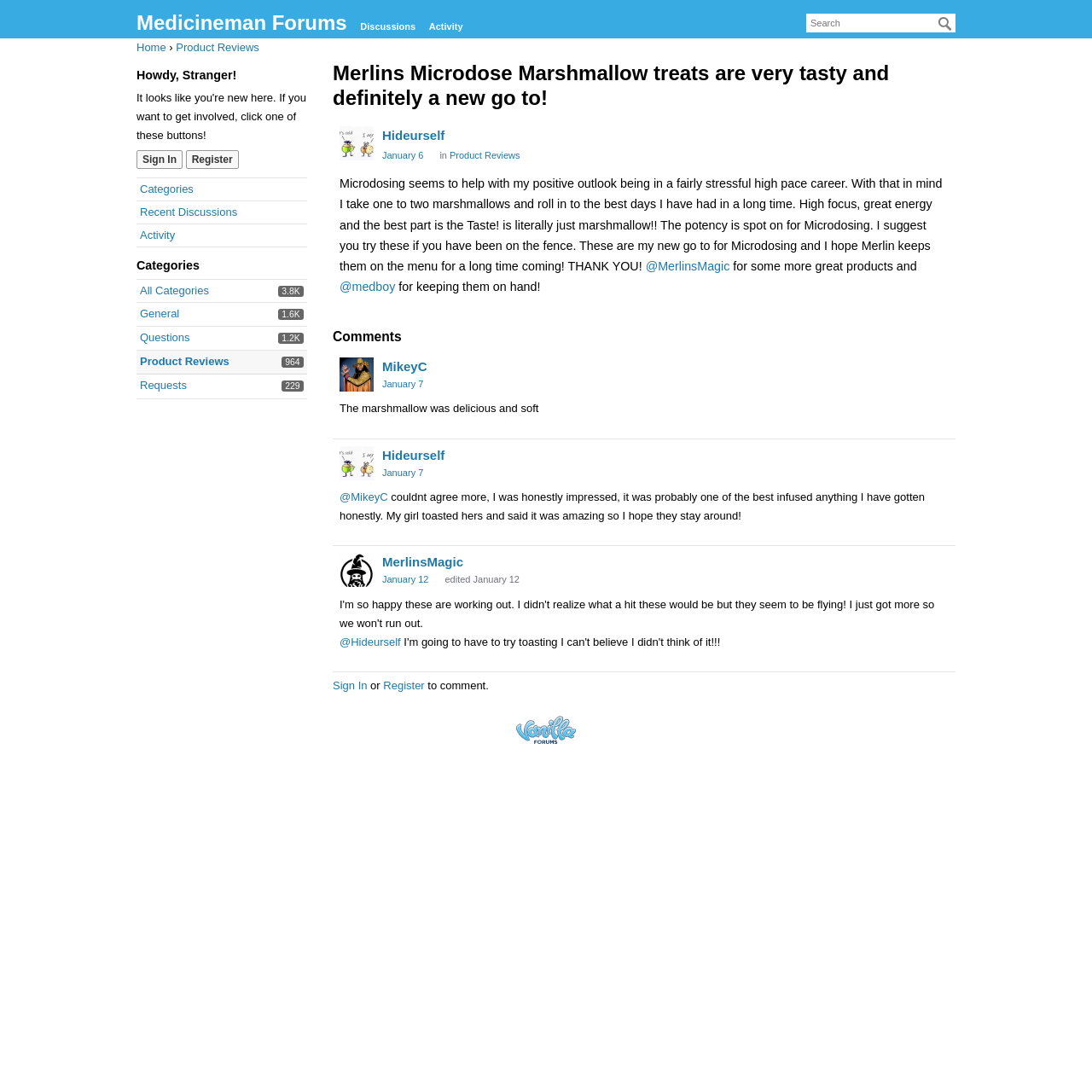Identify the bounding box coordinates of the section that should be clicked to achieve the task described: "Read the post from Hideurself".

[0.311, 0.115, 0.342, 0.147]